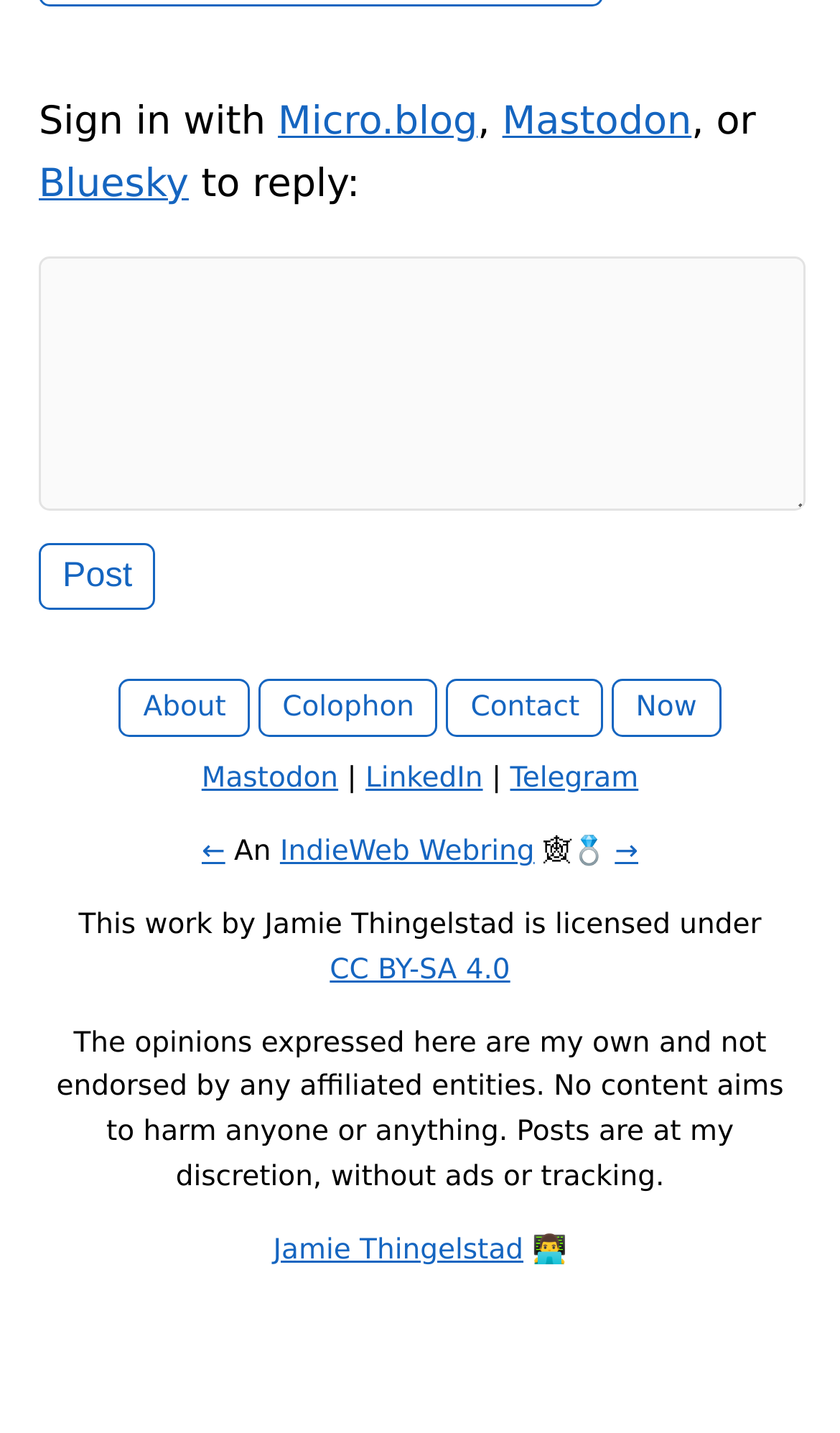Please locate the bounding box coordinates of the region I need to click to follow this instruction: "Sign in with Micro.blog".

[0.331, 0.07, 0.569, 0.101]